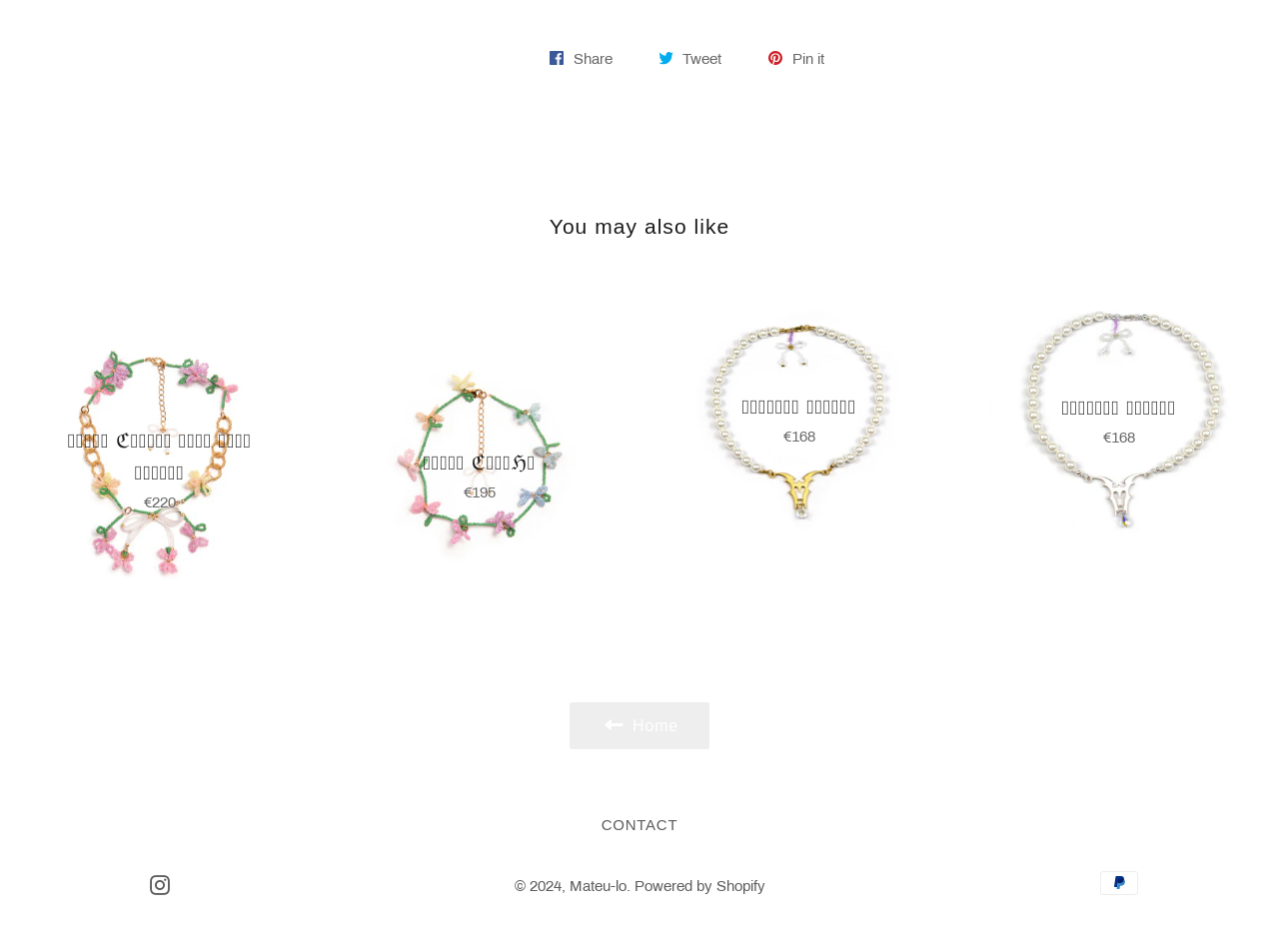How many products are listed under 'You may also like'?
Answer the question based on the image using a single word or a brief phrase.

4